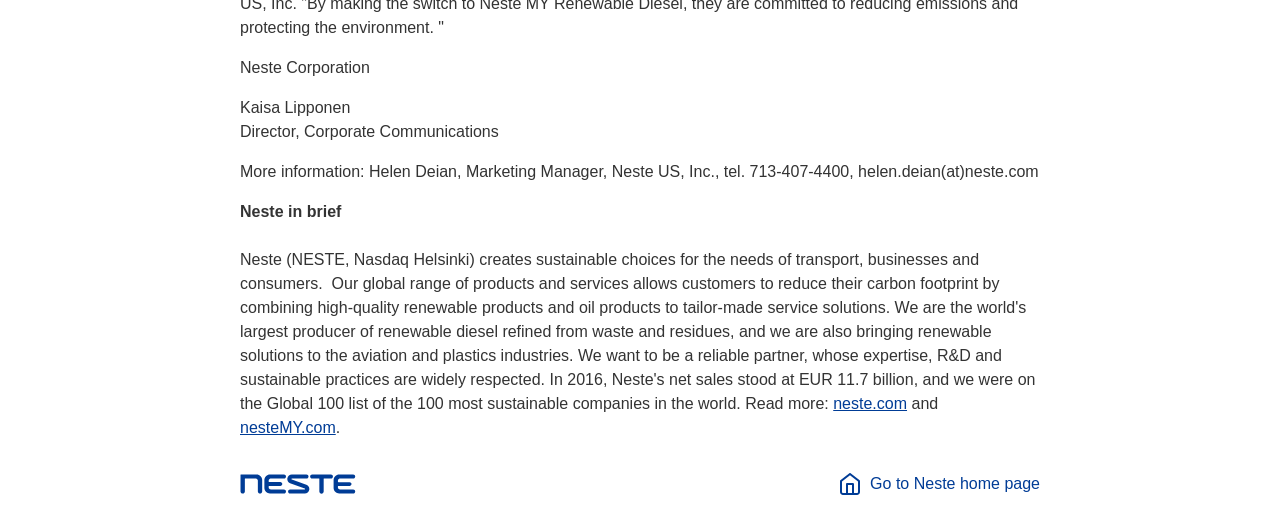Please provide the bounding box coordinates in the format (top-left x, top-left y, bottom-right x, bottom-right y). Remember, all values are floating point numbers between 0 and 1. What is the bounding box coordinate of the region described as: Go to Neste home page

[0.655, 0.894, 0.812, 0.939]